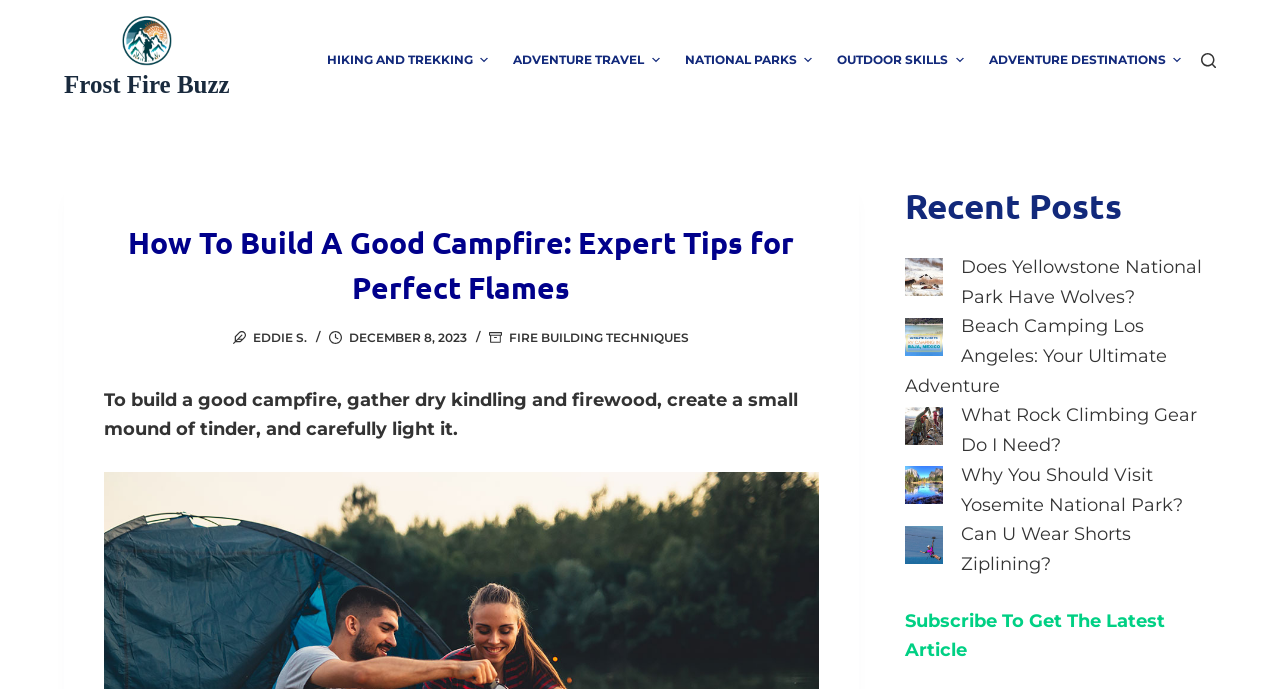Please identify the webpage's heading and generate its text content.

How To Build A Good Campfire: Expert Tips for Perfect Flames